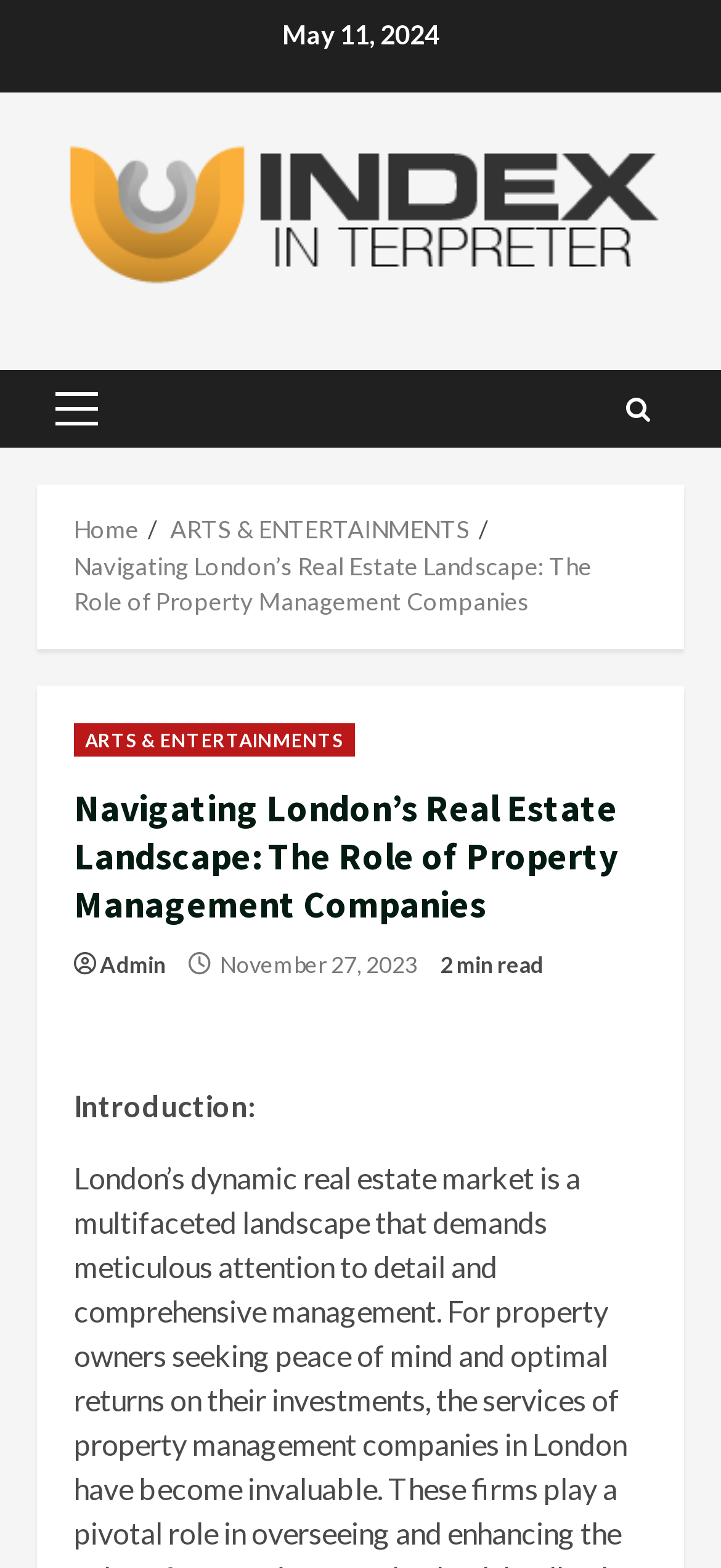Please identify the bounding box coordinates of where to click in order to follow the instruction: "read article about arts and entertainments".

[0.236, 0.328, 0.651, 0.347]